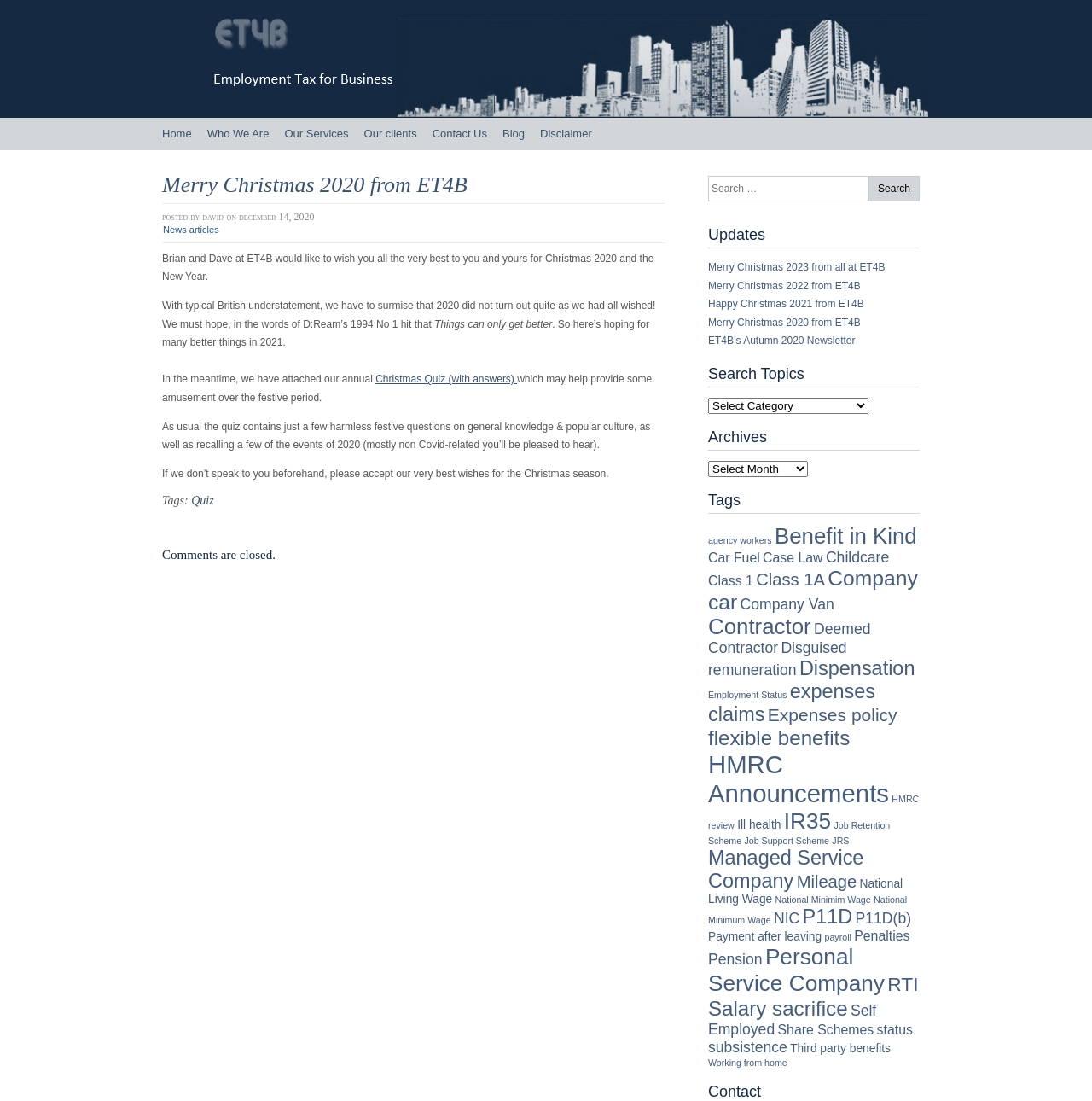Please give the bounding box coordinates of the area that should be clicked to fulfill the following instruction: "Click on the 'Home' link". The coordinates should be in the format of four float numbers from 0 to 1, i.e., [left, top, right, bottom].

[0.148, 0.107, 0.176, 0.136]